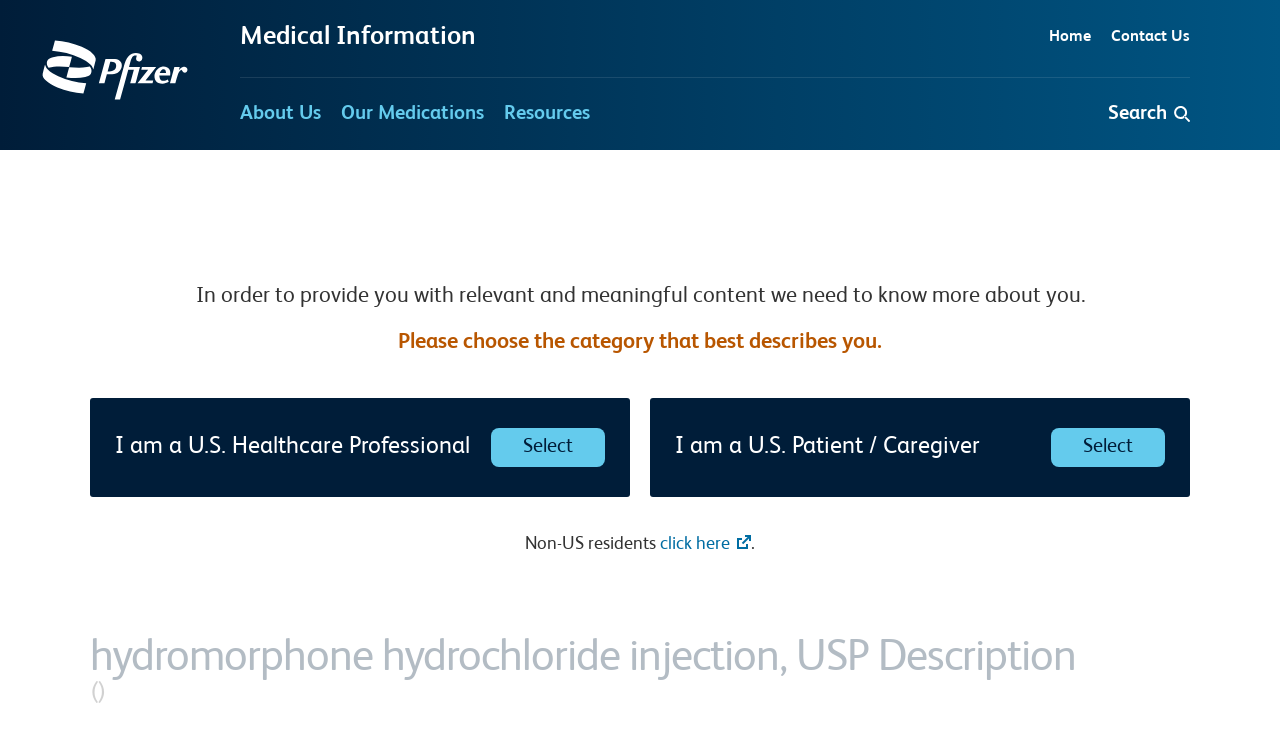Locate the bounding box coordinates of the region to be clicked to comply with the following instruction: "Select I am a U.S. Healthcare Professional". The coordinates must be four float numbers between 0 and 1, in the form [left, top, right, bottom].

[0.384, 0.584, 0.473, 0.638]